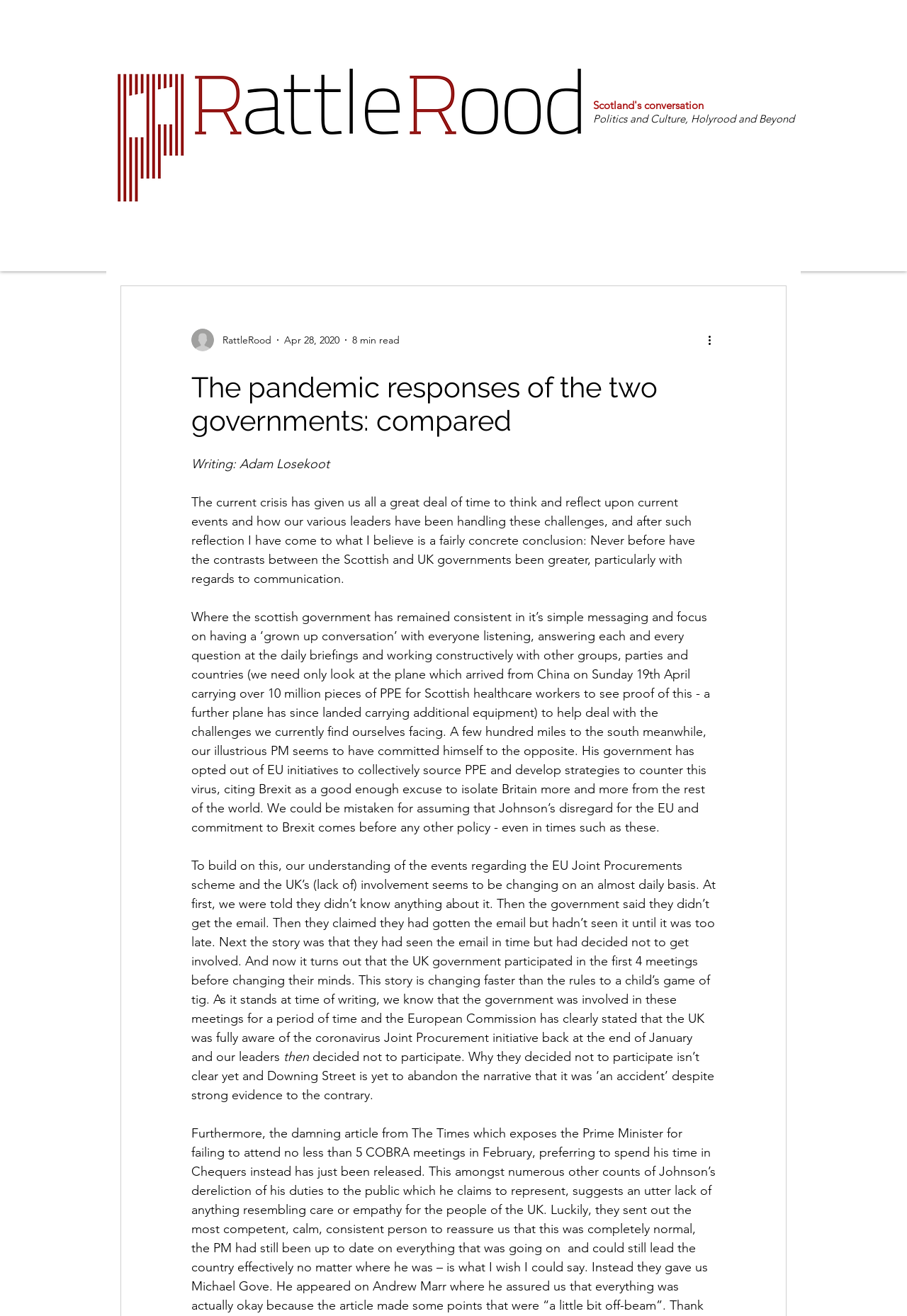Carefully examine the image and provide an in-depth answer to the question: Who is the author of the article?

The author of the article can be found in the text 'Writing: Adam Losekoot' which is located below the title of the article.